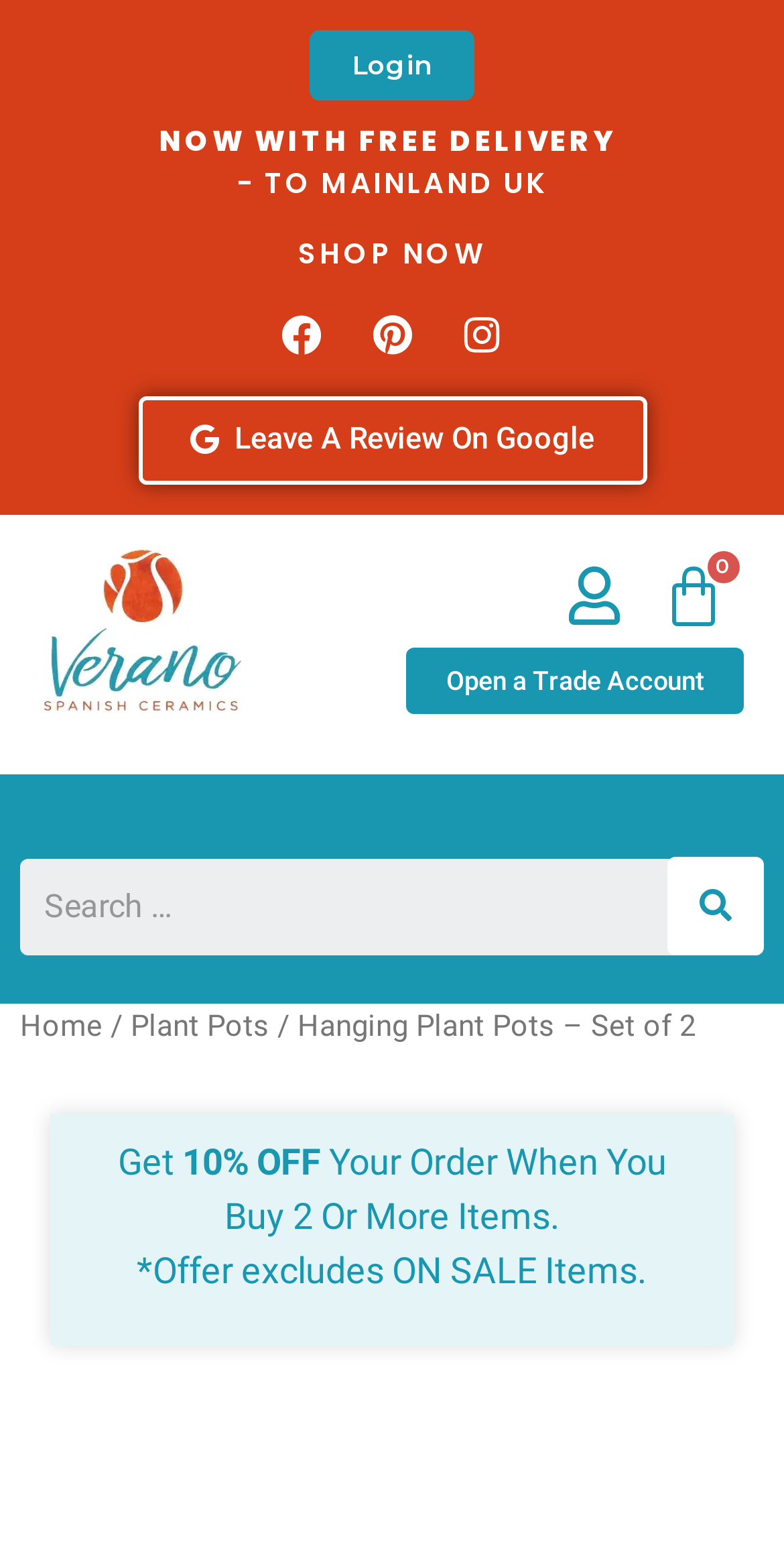Provide the bounding box coordinates, formatted as (top-left x, top-left y, bottom-right x, bottom-right y), with all values being floating point numbers between 0 and 1. Identify the bounding box of the UI element that matches the description: £0.00 0 Basket

[0.821, 0.354, 0.949, 0.42]